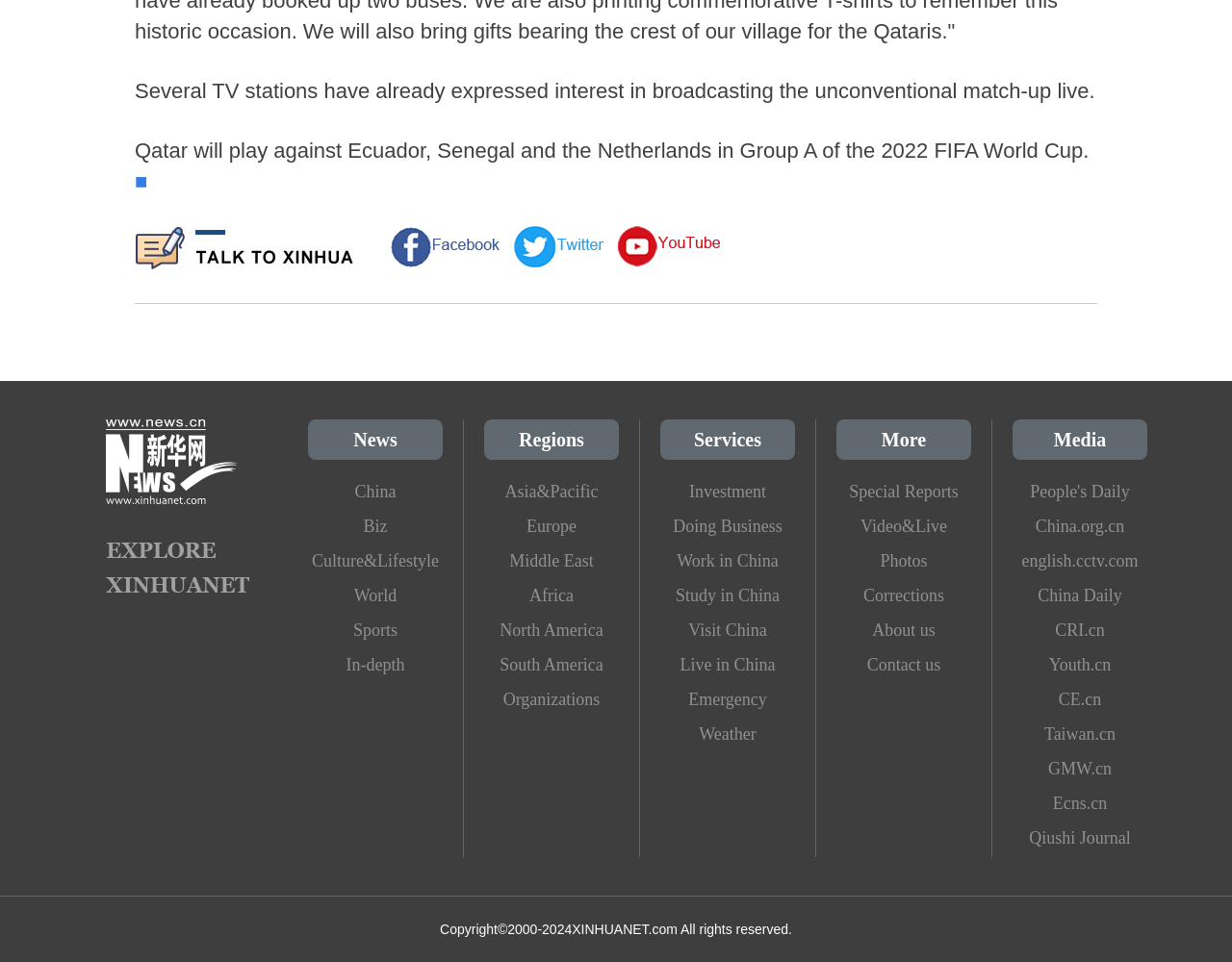What is the name of the first link under 'Media'?
Please ensure your answer is as detailed and informative as possible.

The first link under the 'Media' category is 'People's Daily', as indicated by the text 'People's Daily'.